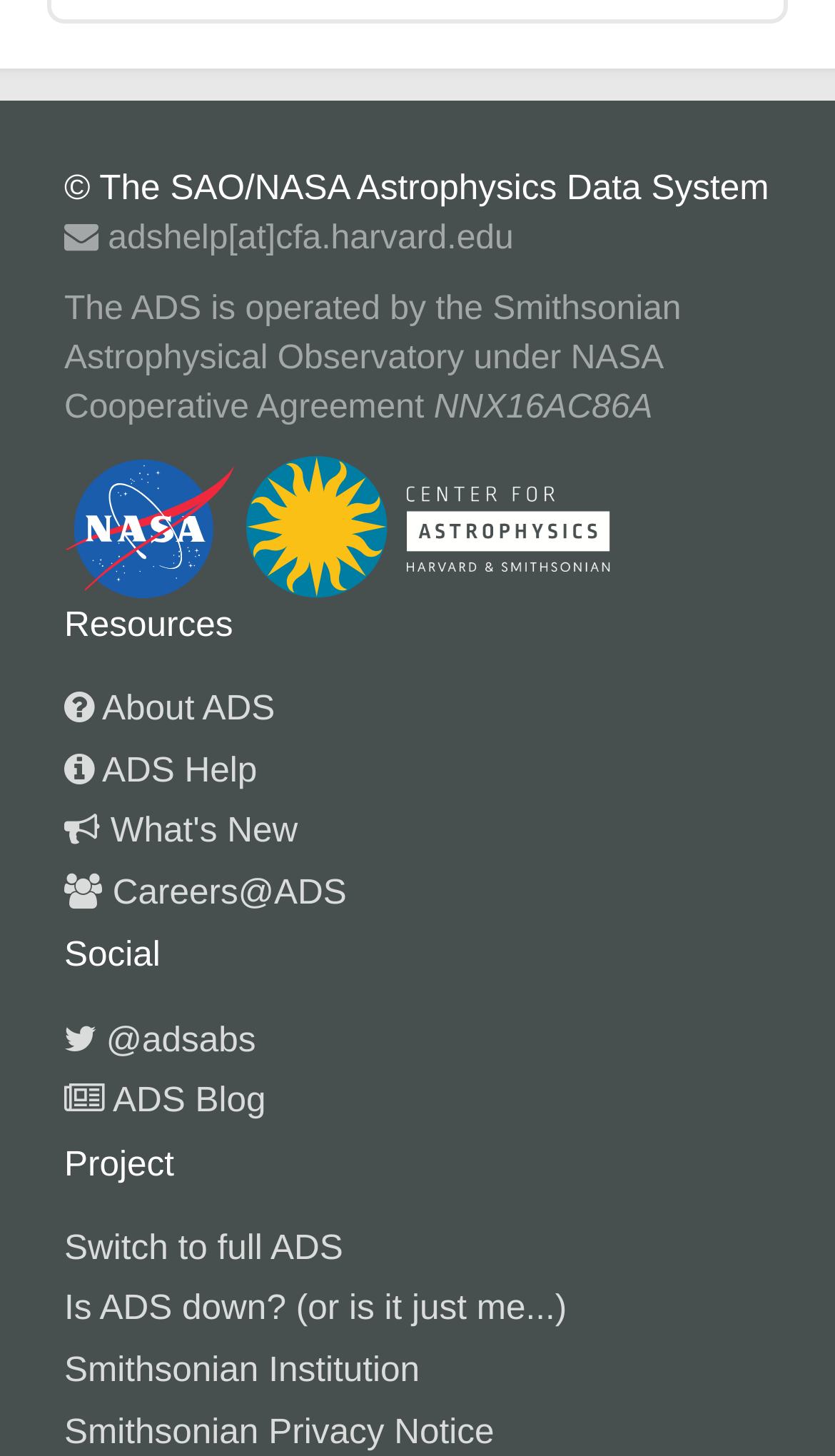Could you find the bounding box coordinates of the clickable area to complete this instruction: "Check ADS Help"?

[0.077, 0.516, 0.308, 0.542]